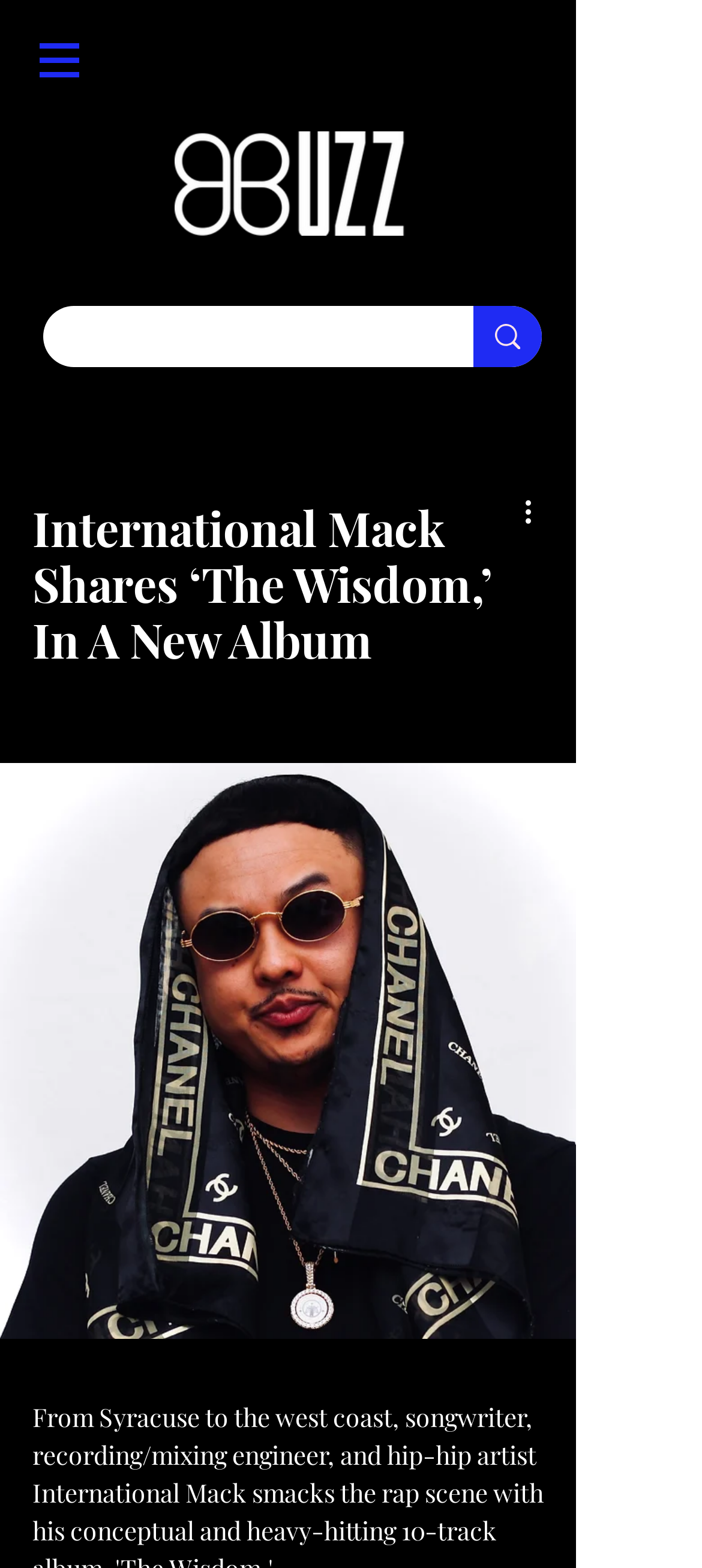Determine the main text heading of the webpage and provide its content.

International Mack Shares ‘The Wisdom,’ In A New Album